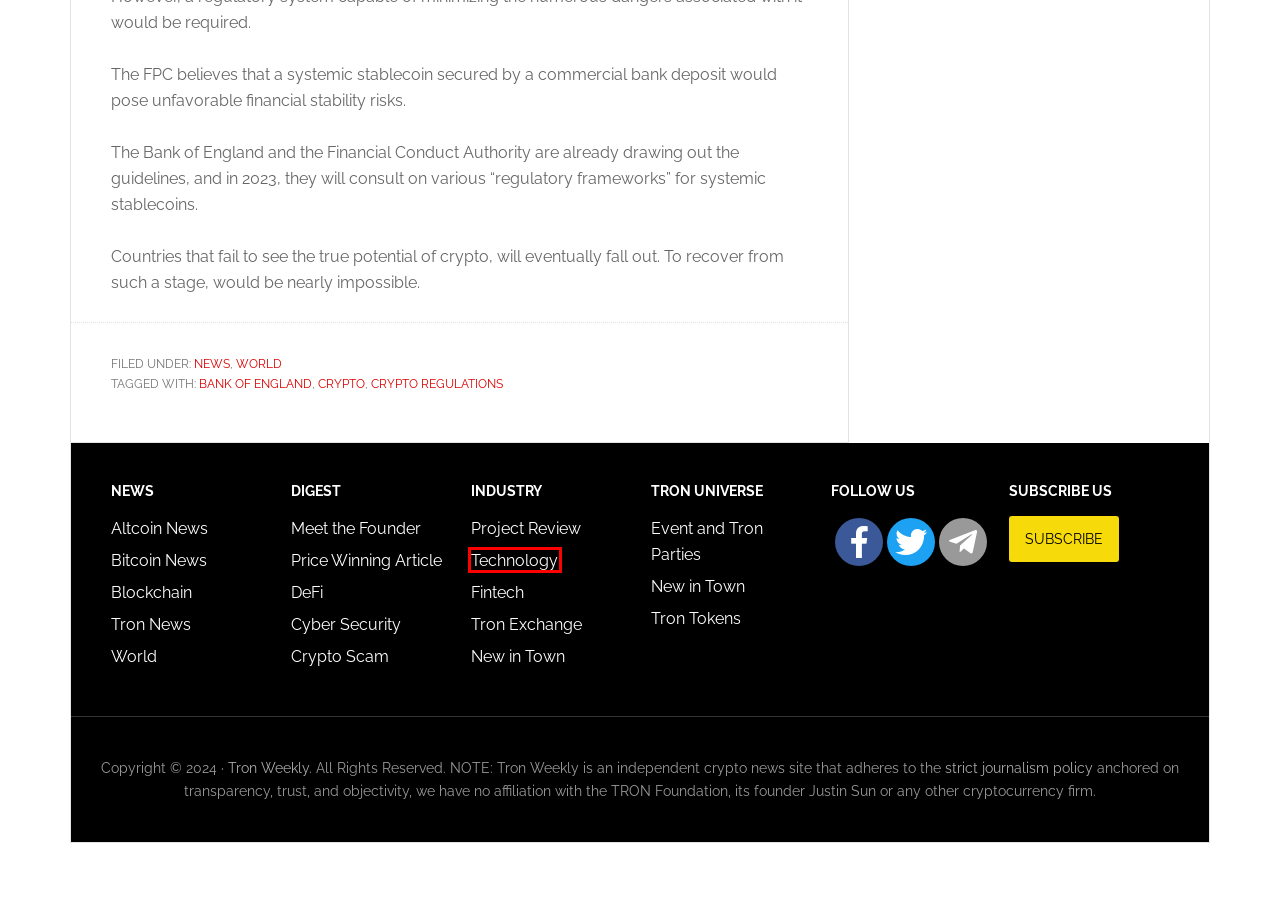A screenshot of a webpage is provided, featuring a red bounding box around a specific UI element. Identify the webpage description that most accurately reflects the new webpage after interacting with the selected element. Here are the candidates:
A. Altcoin News » TronWeekly
B. Technology » TronWeekly
C. Meet The Founder » TronWeekly
D. Cyber Security » TronWeekly
E. World » TronWeekly
F. Project Review » TronWeekly
G. Fintech » TronWeekly
H. Tron Tokens News | Tronscan | TRC20 & TRC10 | Tron Weekly Crypto

B